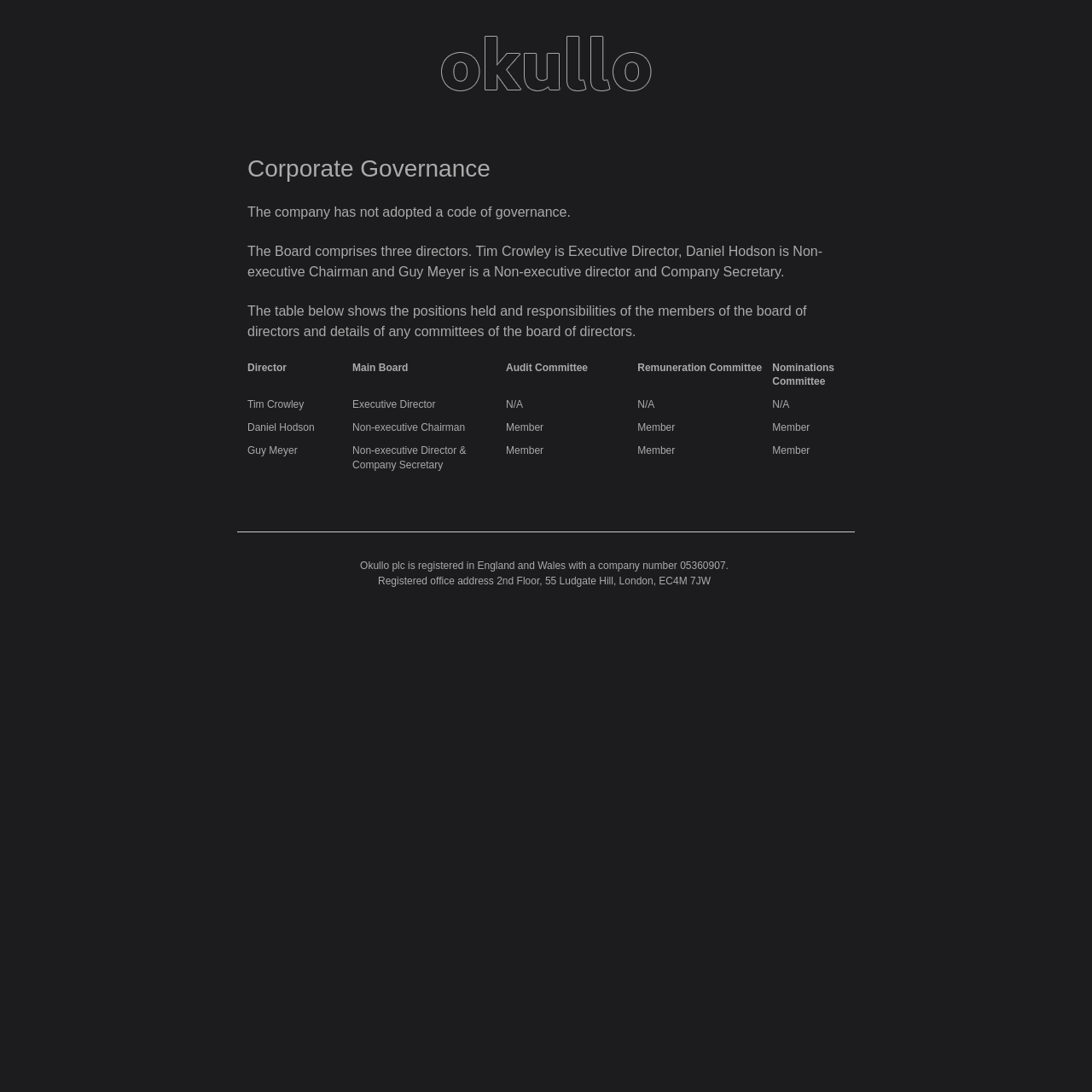Explain the features and main sections of the webpage comprehensively.

The webpage is about Corporate Governance, with the title "Corporate Governance" displayed prominently at the top. At the top-left corner, there is a logo of Okullo, which is an image. Below the logo, there is a main section that takes up most of the page. 

In this main section, there is a heading "Corporate Governance" followed by three paragraphs of text. The first paragraph states that the company has not adopted a code of governance. The second paragraph describes the composition of the Board, which consists of three directors: Tim Crowley, Daniel Hodson, and Guy Meyer. The third paragraph explains that the table below shows the positions held and responsibilities of the members of the board of directors and details of any committees of the board of directors.

Below these paragraphs, there is a table with four columns and three rows. The columns are labeled "Director", "Main Board", "Audit Committee", "Remuneration Committee", and "Nominations Committee". The rows list the three directors, Tim Crowley, Daniel Hodson, and Guy Meyer, along with their respective positions and committee memberships.

At the bottom of the page, there is a section with two paragraphs of text. The first paragraph states that Okullo plc is registered in England and Wales with a company number 05360907. The second paragraph provides the registered office address, which is 2nd Floor, 55 Ludgate Hill, London, EC4M 7JW.